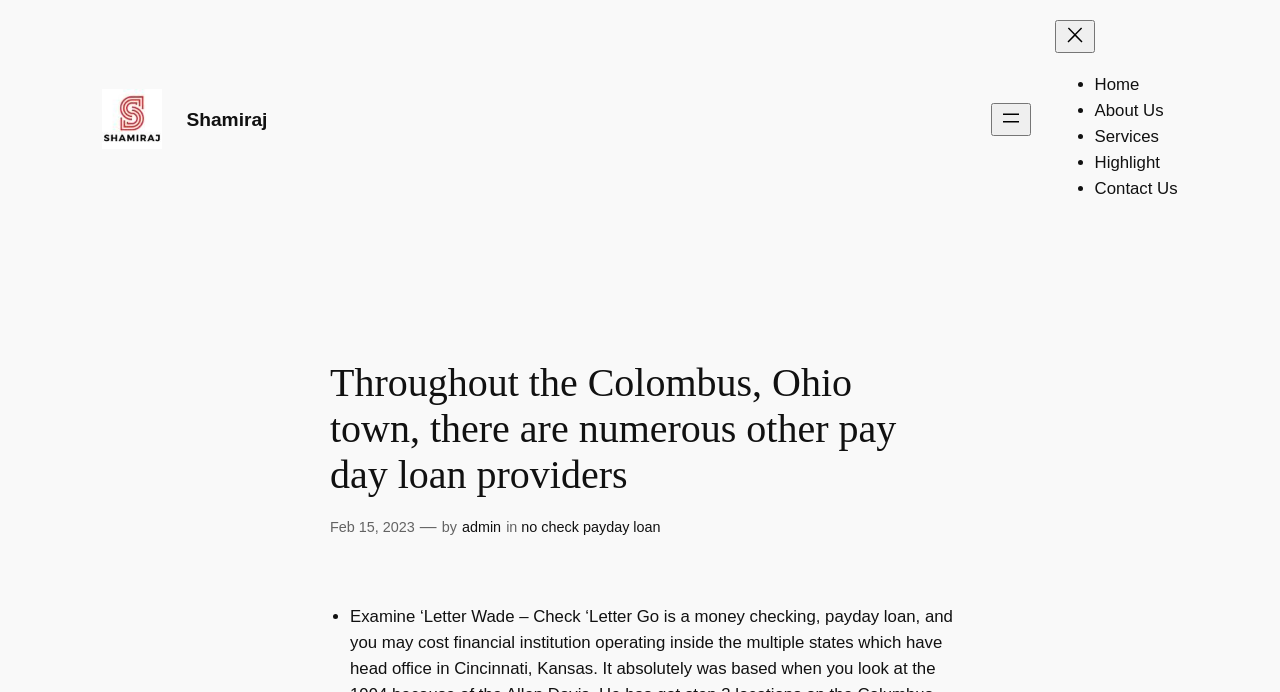Please find and provide the title of the webpage.

Throughout the Colombus, Ohio town, there are numerous other pay day loan providers